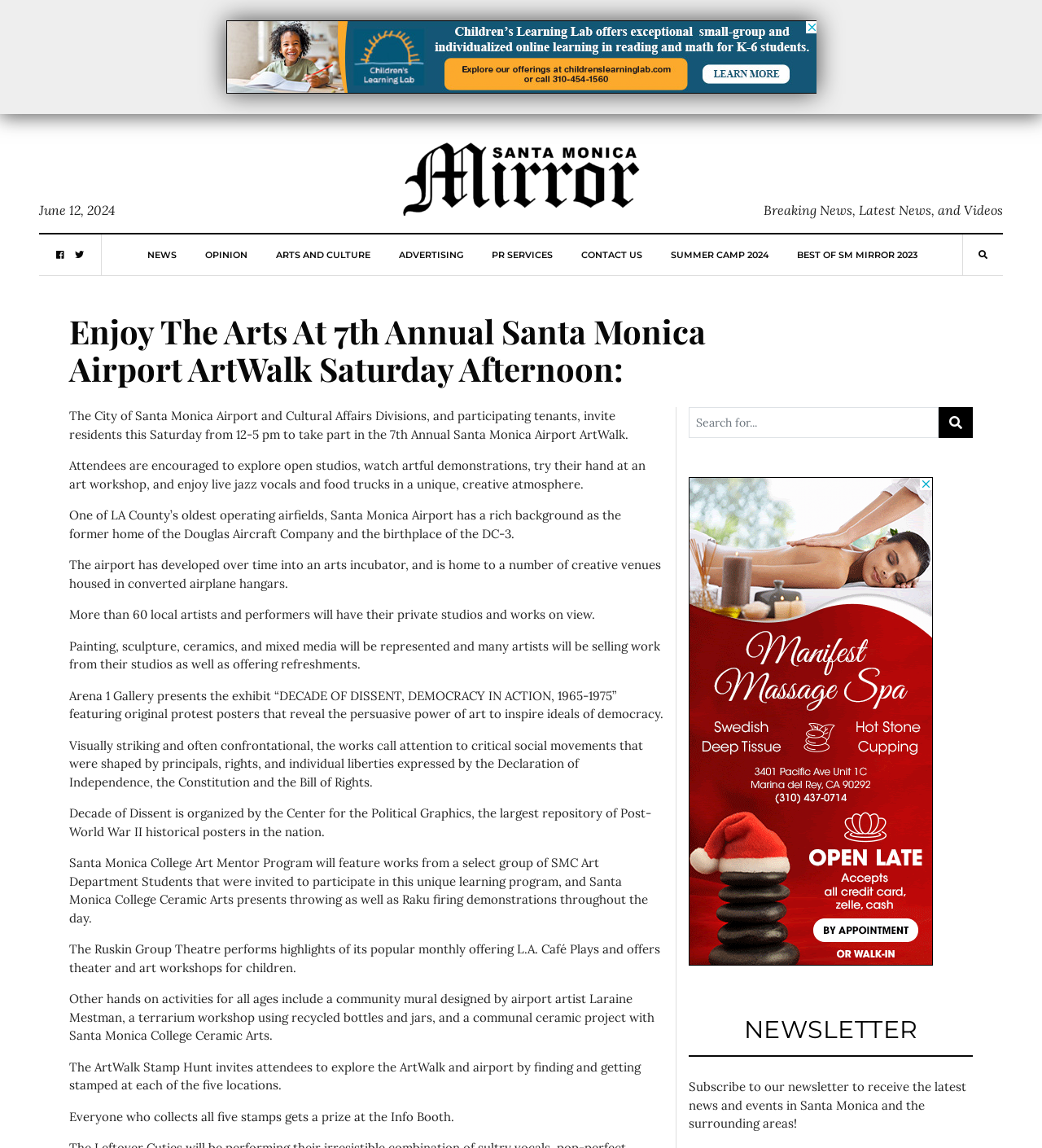Determine the bounding box coordinates for the area you should click to complete the following instruction: "Search for something".

[0.661, 0.355, 0.901, 0.382]